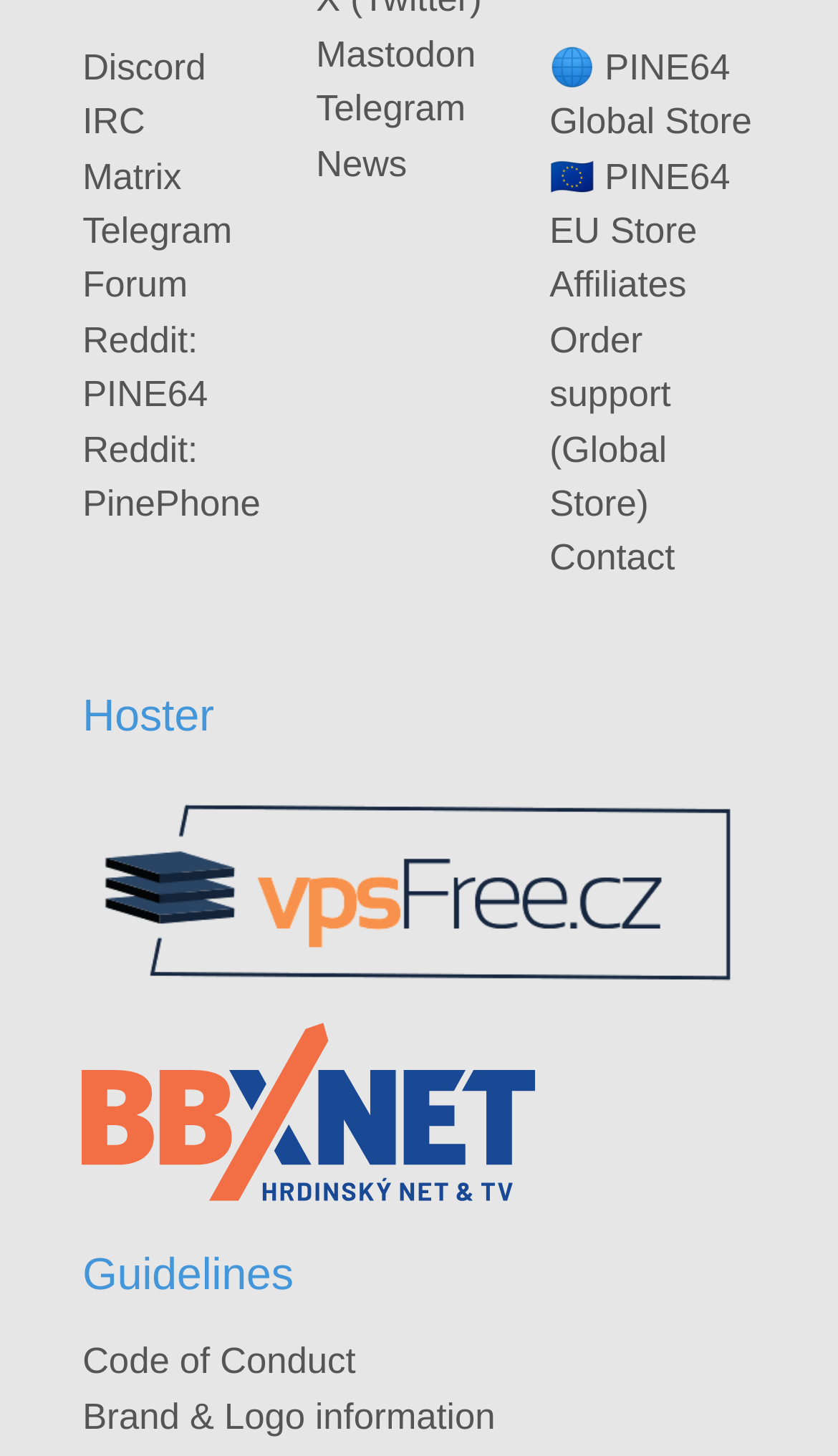Identify the bounding box coordinates for the UI element described as: "Telegram News".

[0.377, 0.061, 0.556, 0.127]